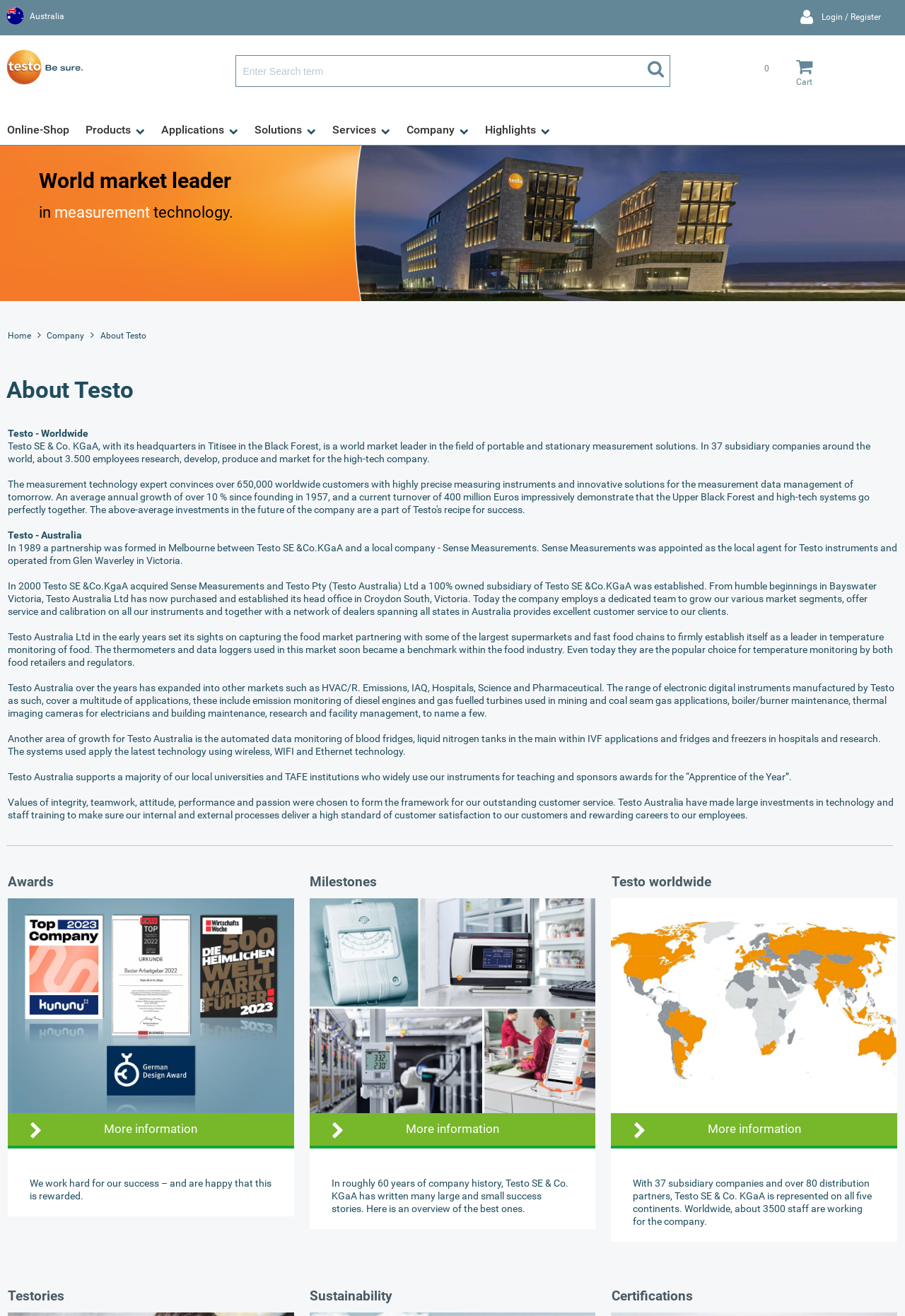Determine the bounding box coordinates of the section to be clicked to follow the instruction: "Learn more about awards". The coordinates should be given as four float numbers between 0 and 1, formatted as [left, top, right, bottom].

[0.009, 0.846, 0.325, 0.872]